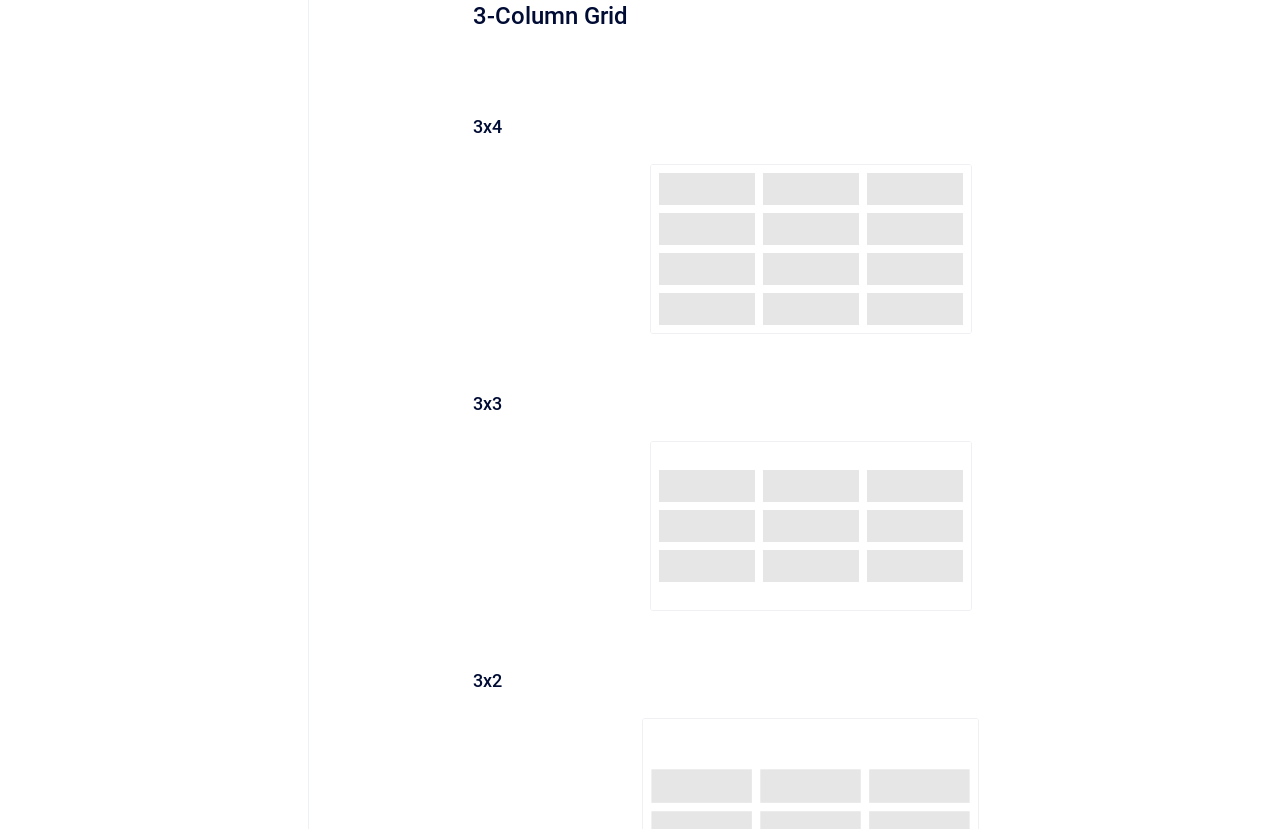Given the webpage screenshot and the description, determine the bounding box coordinates (top-left x, top-left y, bottom-right x, bottom-right y) that define the location of the UI element matching this description: parent_node: 3x3 title="Copy to clipboard"

[0.355, 0.471, 0.37, 0.499]